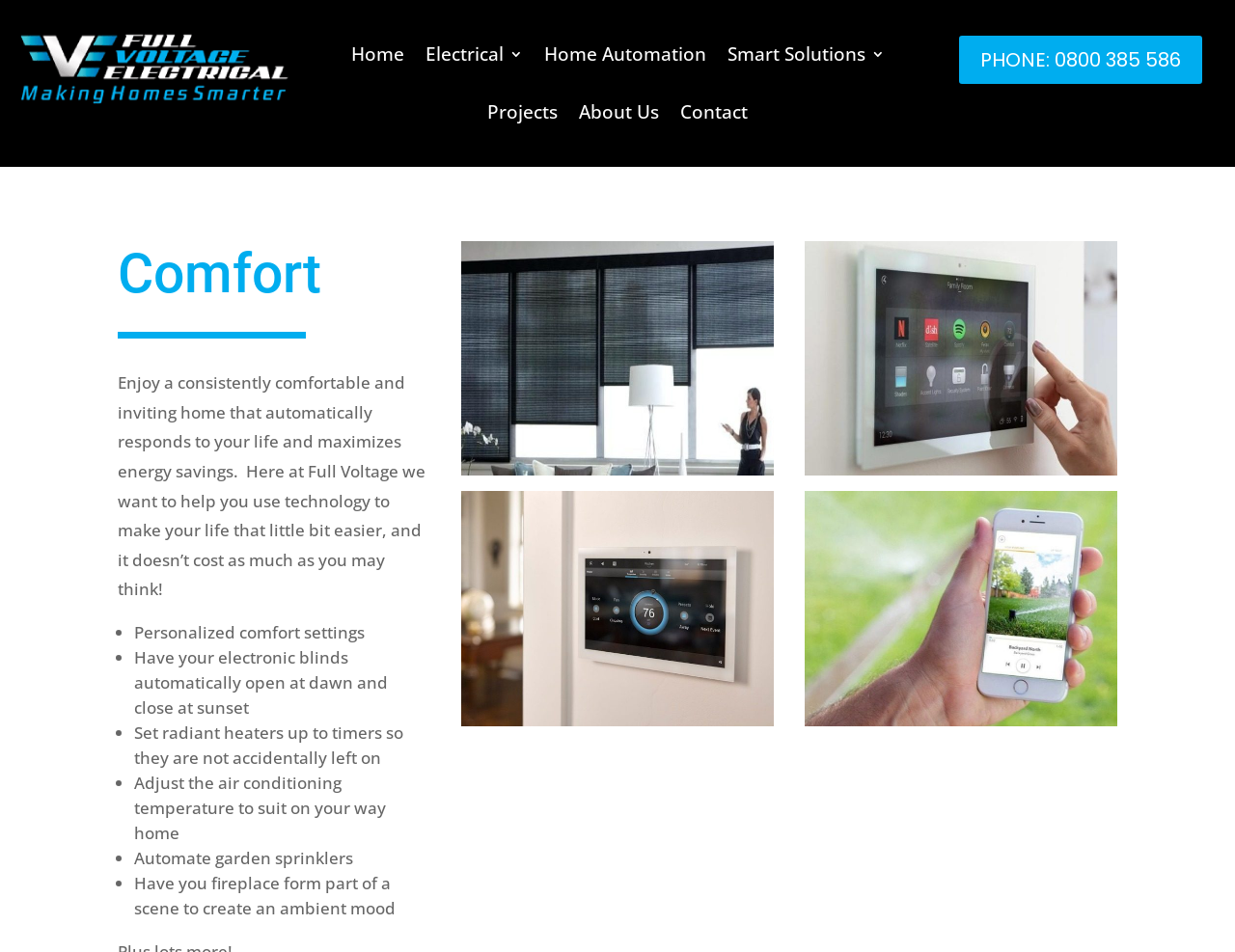What is the benefit of the technology?
Look at the screenshot and respond with a single word or phrase.

Energy savings